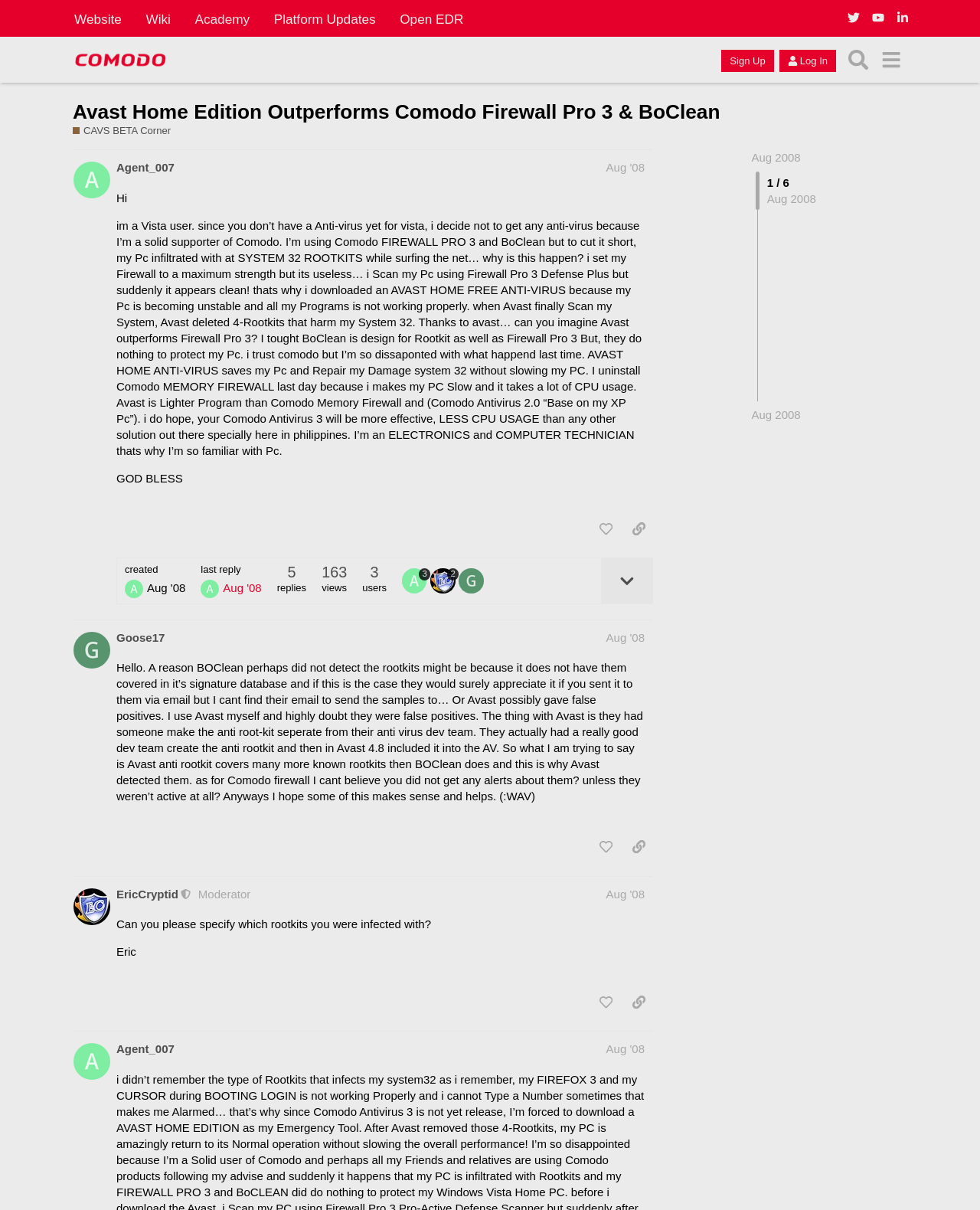Identify the bounding box coordinates for the UI element described as follows: Academy. Use the format (top-left x, top-left y, bottom-right x, bottom-right y) and ensure all values are floating point numbers between 0 and 1.

[0.189, 0.005, 0.264, 0.027]